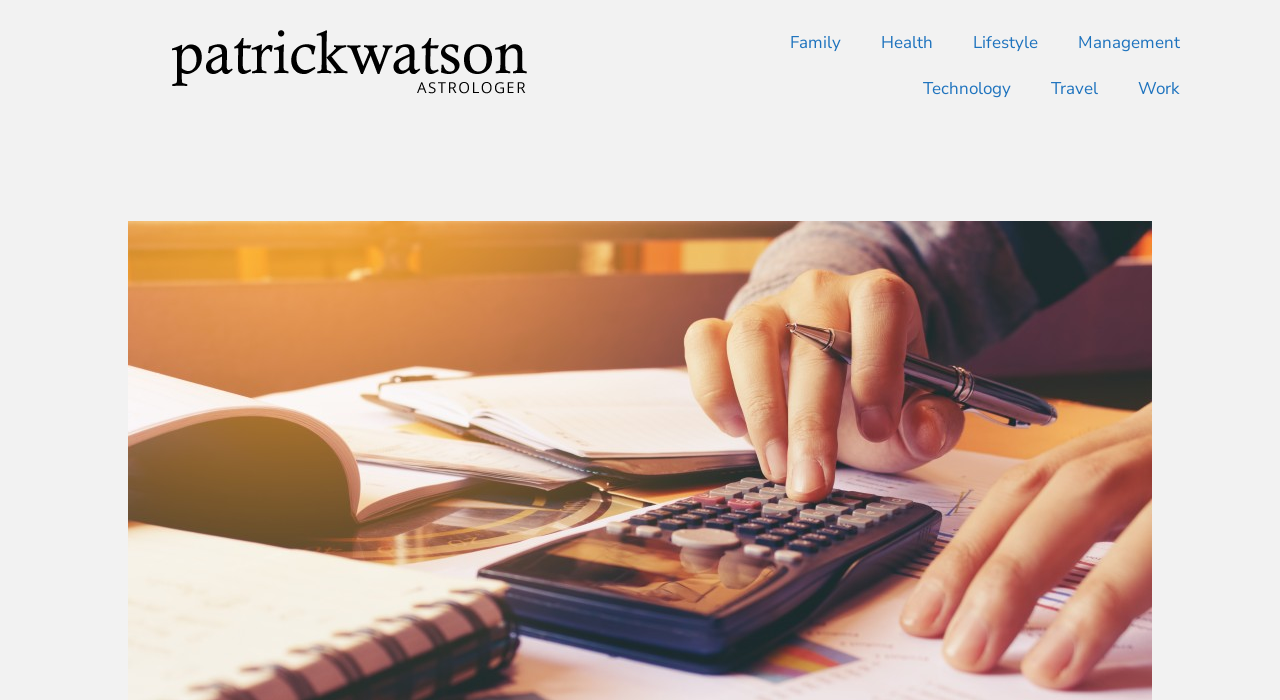Respond to the following query with just one word or a short phrase: 
What is the logo of the website?

patrickwatsonastrologer-logo